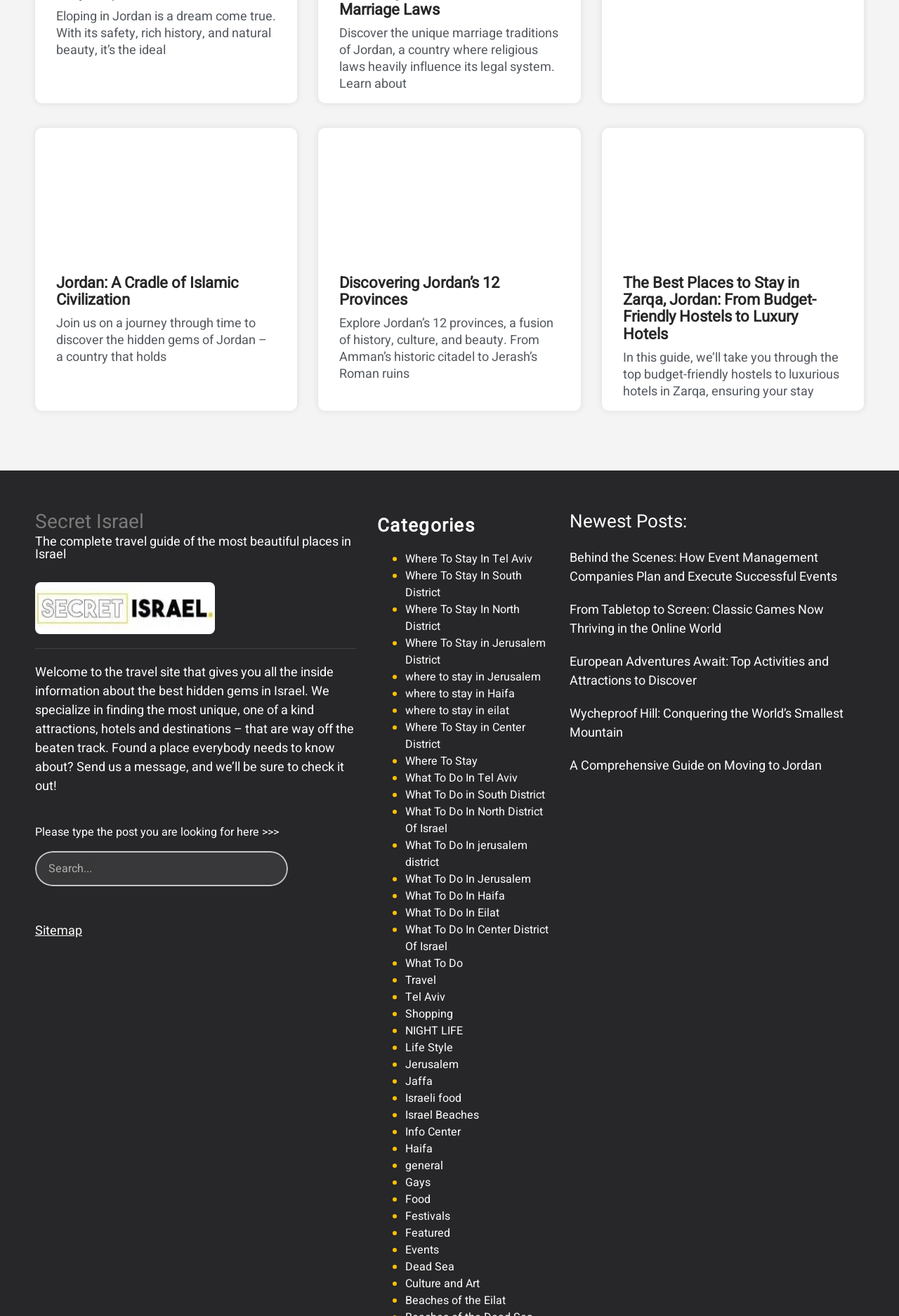Please identify the bounding box coordinates of the element that needs to be clicked to execute the following command: "Search for a post". Provide the bounding box using four float numbers between 0 and 1, formatted as [left, top, right, bottom].

[0.039, 0.646, 0.32, 0.673]